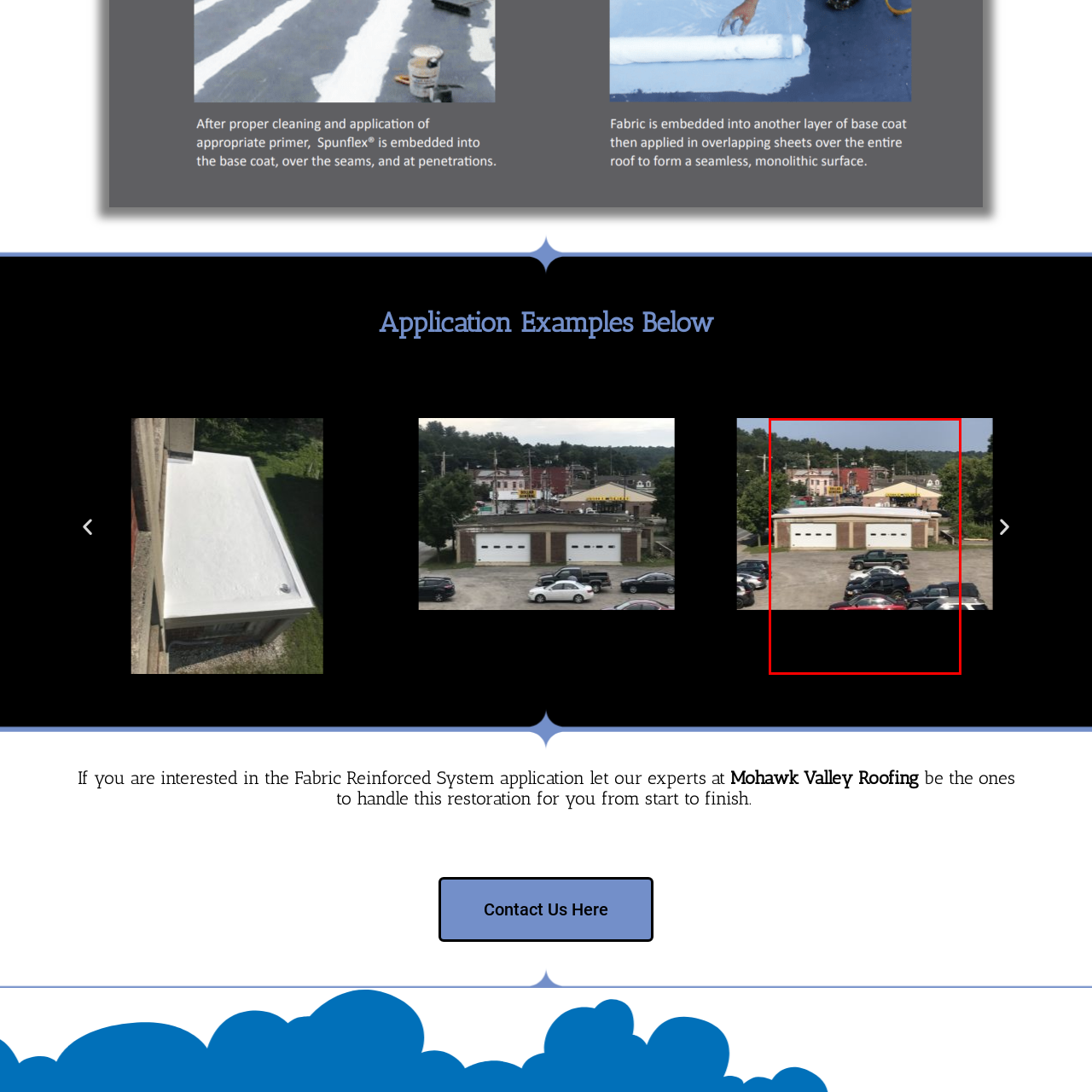Direct your attention to the image encased in a red frame, What type of area is depicted in the image? Please answer in one word or a brief phrase.

Small town